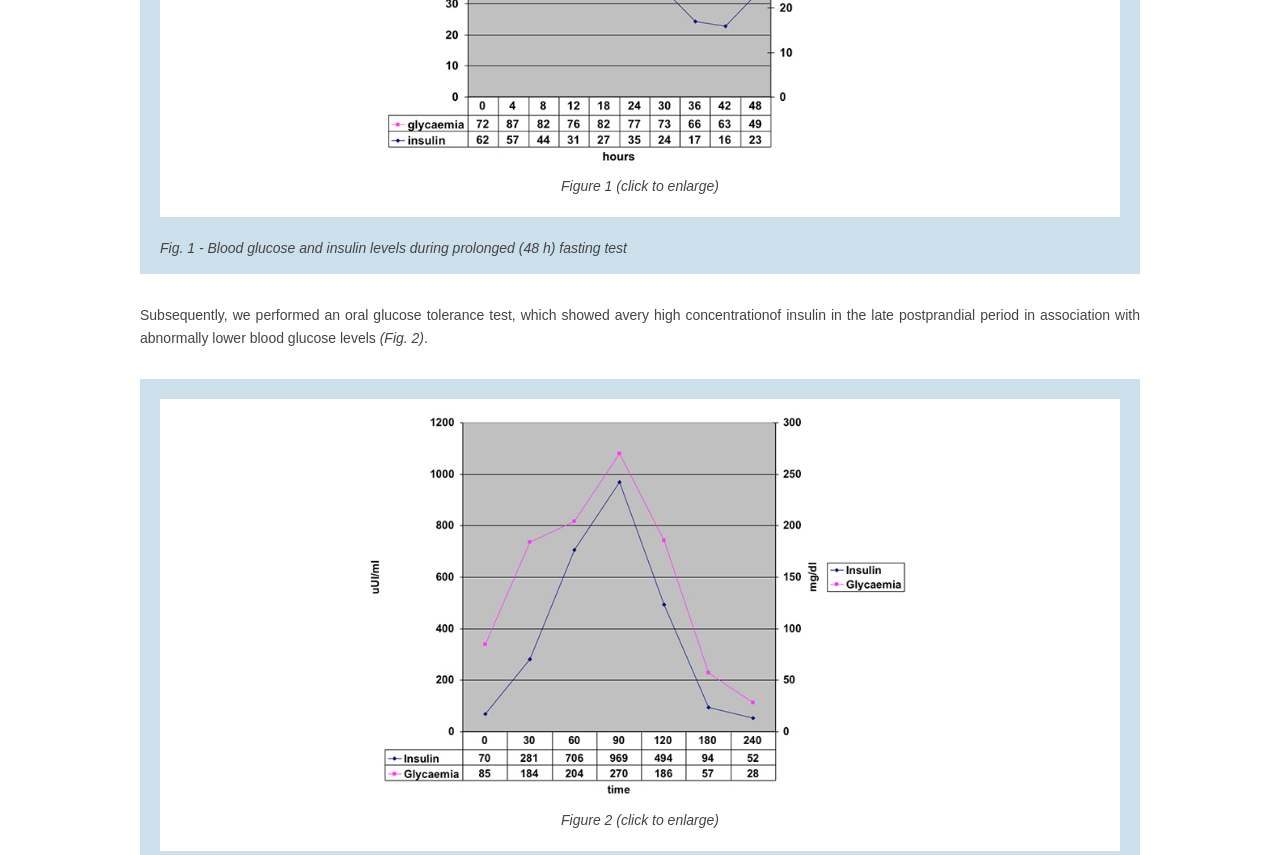Can you give a comprehensive explanation to the question given the content of the image?
What is Figure 1 about?

Based on the text 'Fig. 1 - Blood glucose and insulin levels during prolonged (48 h) fasting test' associated with the figure, it can be inferred that Figure 1 is about blood glucose and insulin levels during a prolonged fasting test.